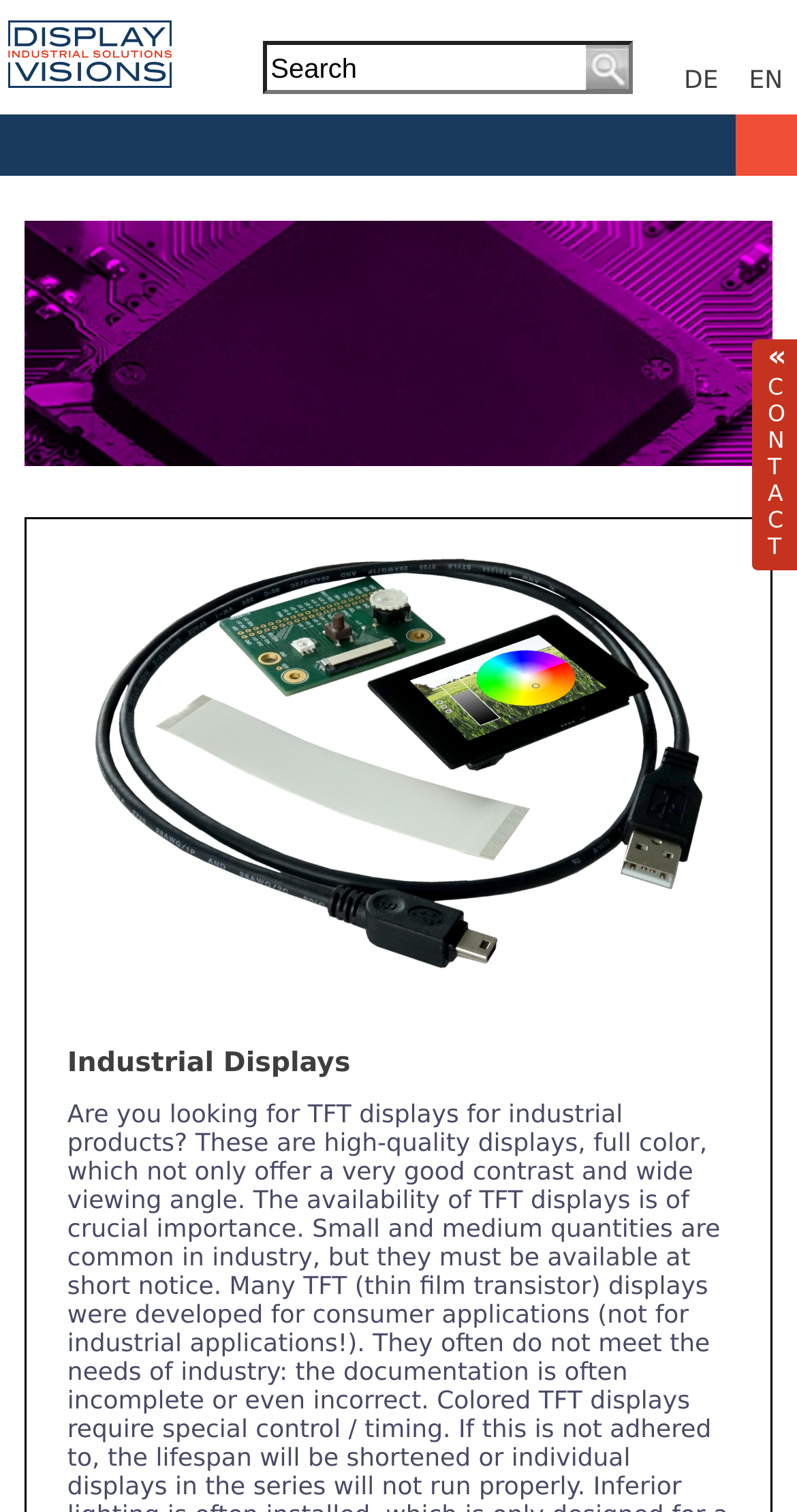Pinpoint the bounding box coordinates of the element that must be clicked to accomplish the following instruction: "View products". The coordinates should be in the format of four float numbers between 0 and 1, i.e., [left, top, right, bottom].

[0.0, 0.157, 0.326, 0.193]